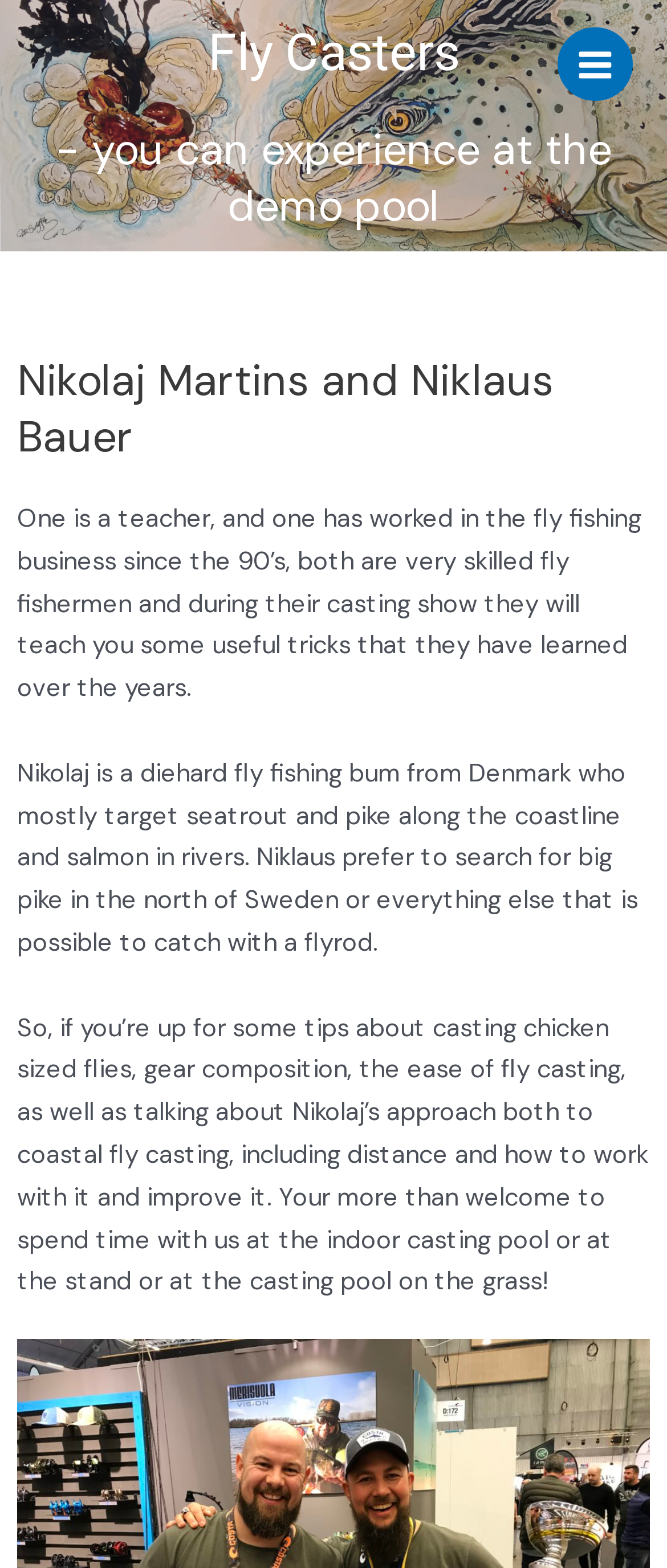Explain the webpage in detail.

The webpage is about Nikolaj Martins and Niklaus Bauer, two skilled fly fishermen, and their appearance at the Danish Fly Festival. At the top right corner, there is a button labeled "Main Menu". Below the button, there is an image. On the left side of the page, there are three headings: "Fly Casters", "- you can experience at the demo pool", and "Nikolaj Martins and Niklaus Bauer". 

Under the headings, there are four paragraphs of text. The first paragraph describes the skills and experience of Nikolaj and Niklaus, and how they will share their knowledge during their casting show. The second paragraph is a blank line. The third paragraph provides more information about Nikolaj's and Niklaus's fly fishing preferences and targets. The fourth paragraph invites readers to learn from Nikolaj and Niklaus about casting, gear composition, and coastal fly casting, and to visit them at the indoor casting pool, their stand, or the outdoor casting pool.